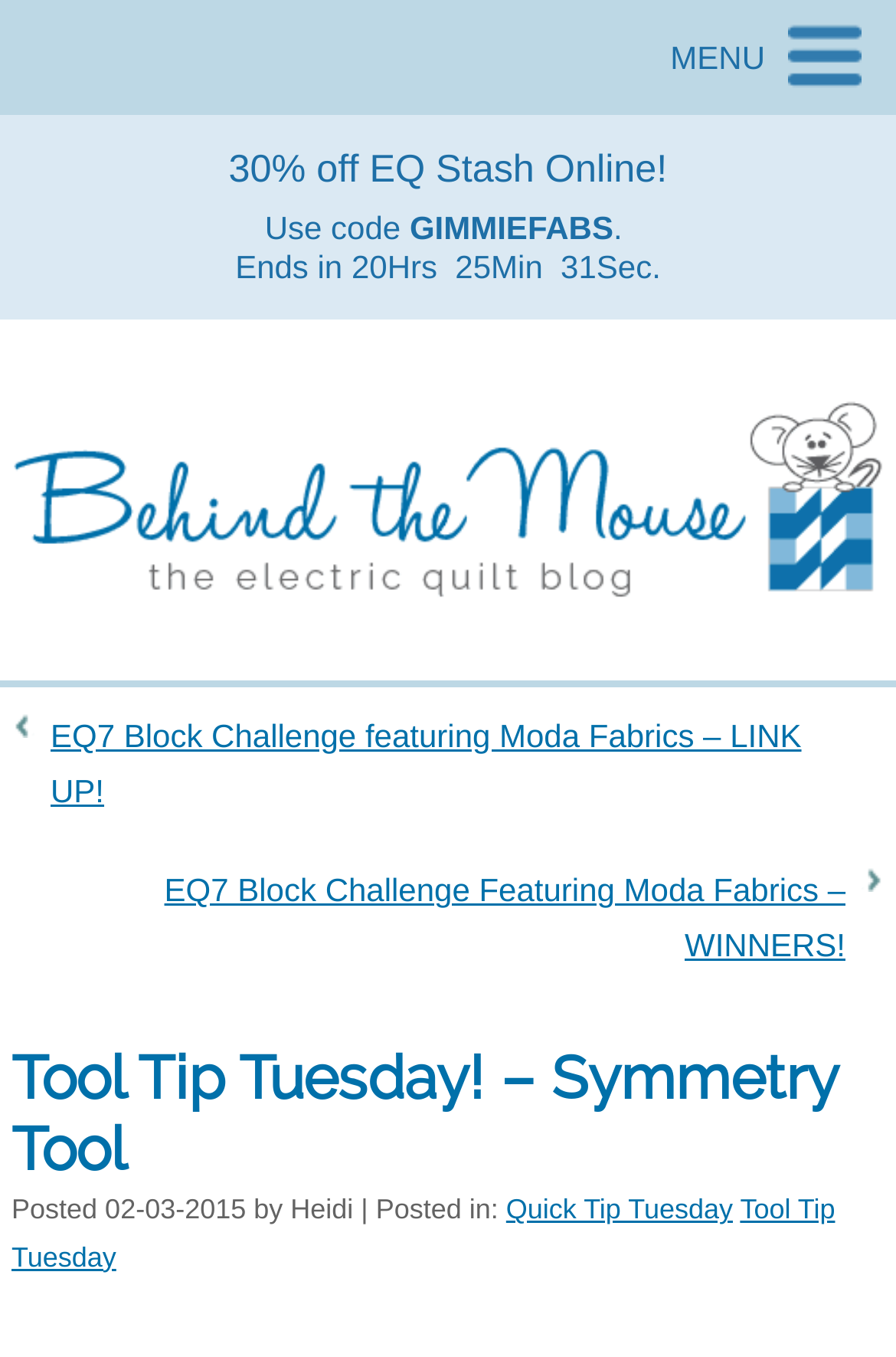Give a one-word or short phrase answer to the question: 
What is the category of the post?

Tool Tip Tuesday